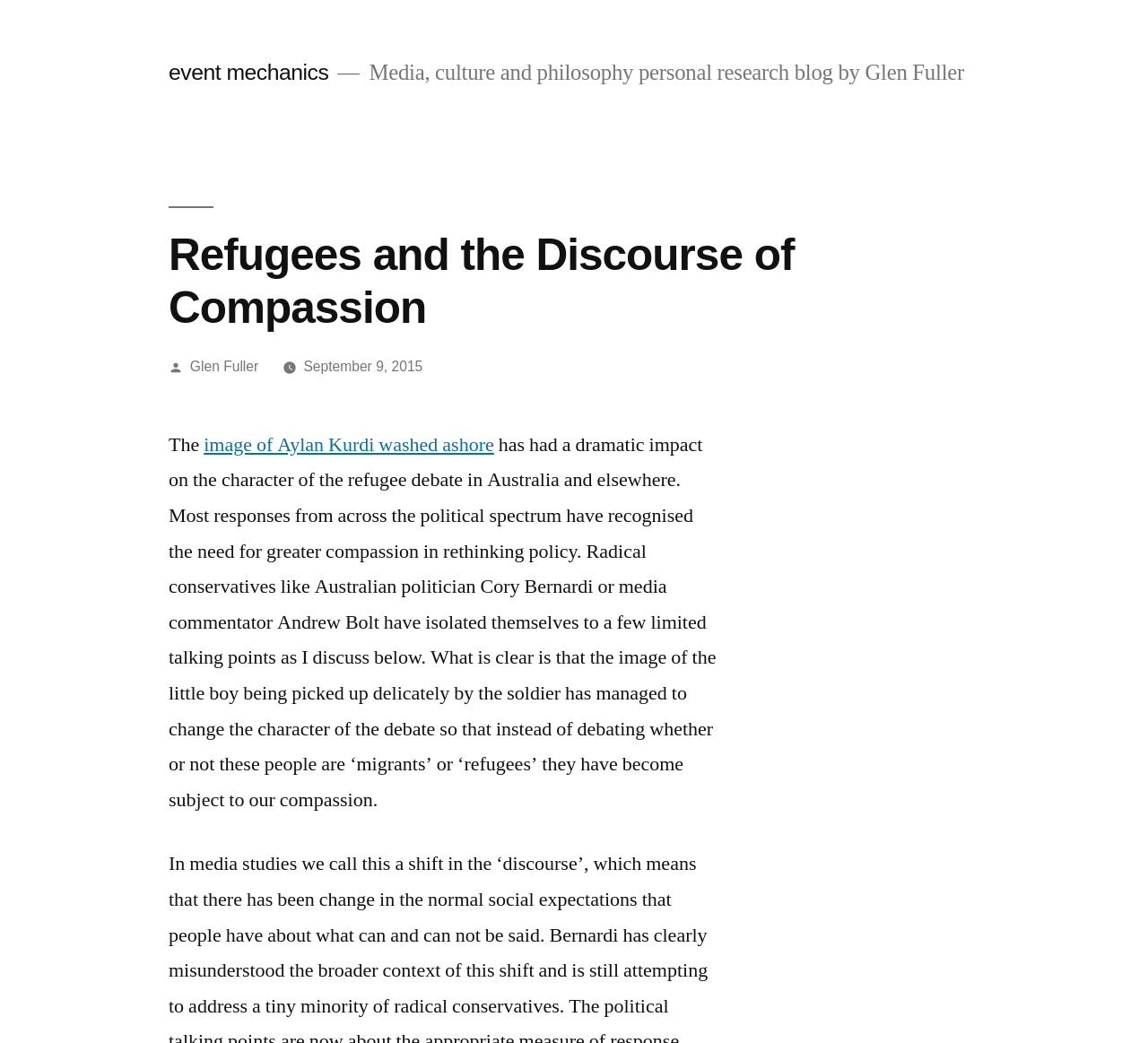Find the bounding box coordinates for the HTML element specified by: "September 9, 2015September 9, 2015".

[0.264, 0.344, 0.368, 0.358]